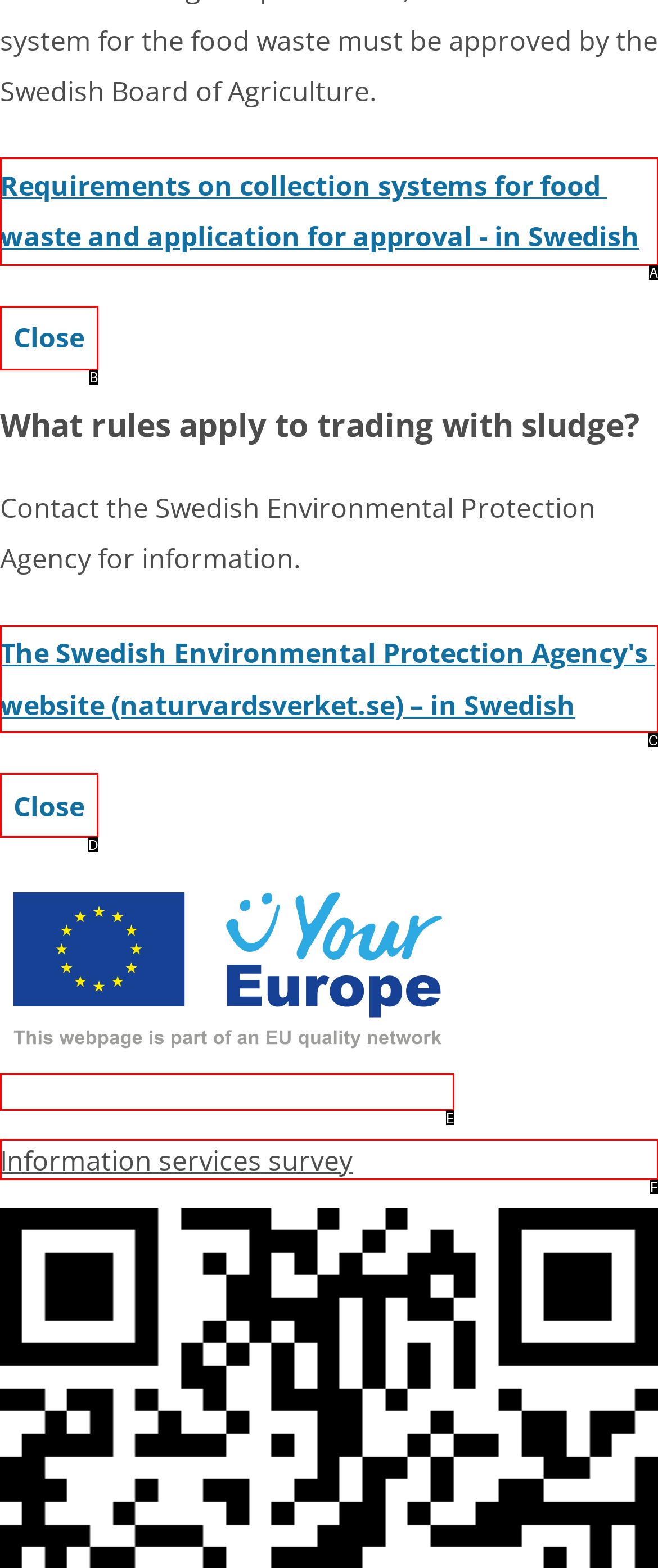Point out the option that best suits the description: Close
Indicate your answer with the letter of the selected choice.

D